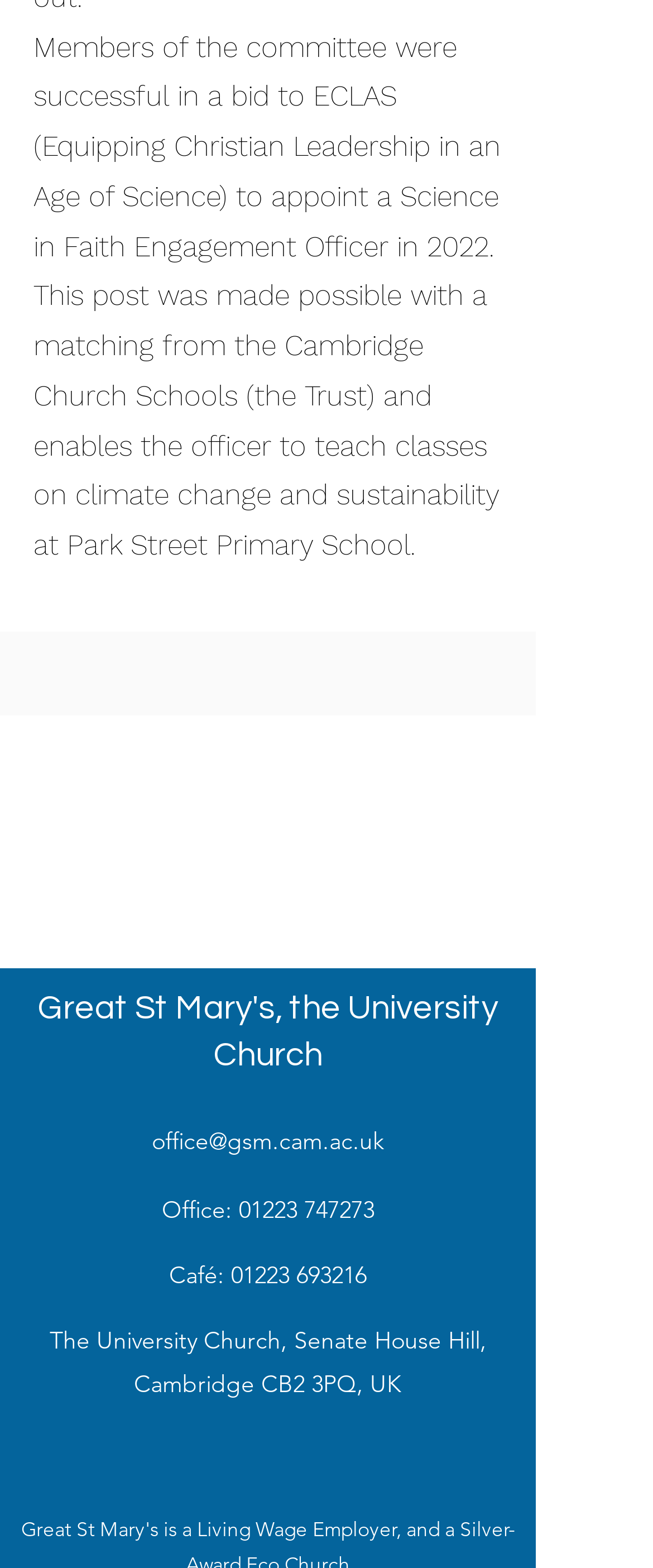What is the email address of the office? Please answer the question using a single word or phrase based on the image.

office@gsm.cam.ac.uk